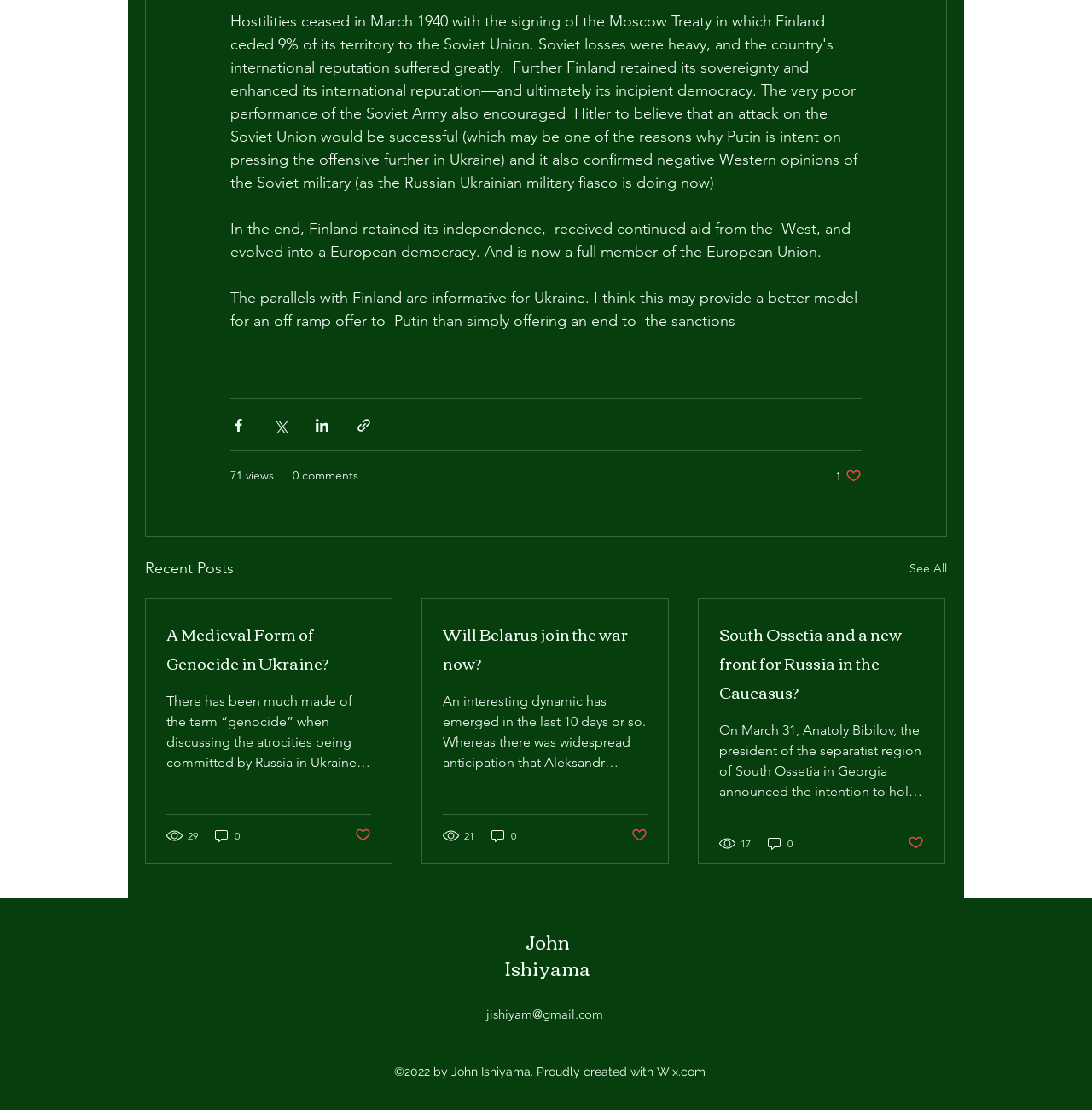What is the topic of the first article?
Provide a detailed answer to the question, using the image to inform your response.

The first article is about the parallels between Finland and Ukraine, and how Finland's experience can provide a model for Ukraine in its current situation.